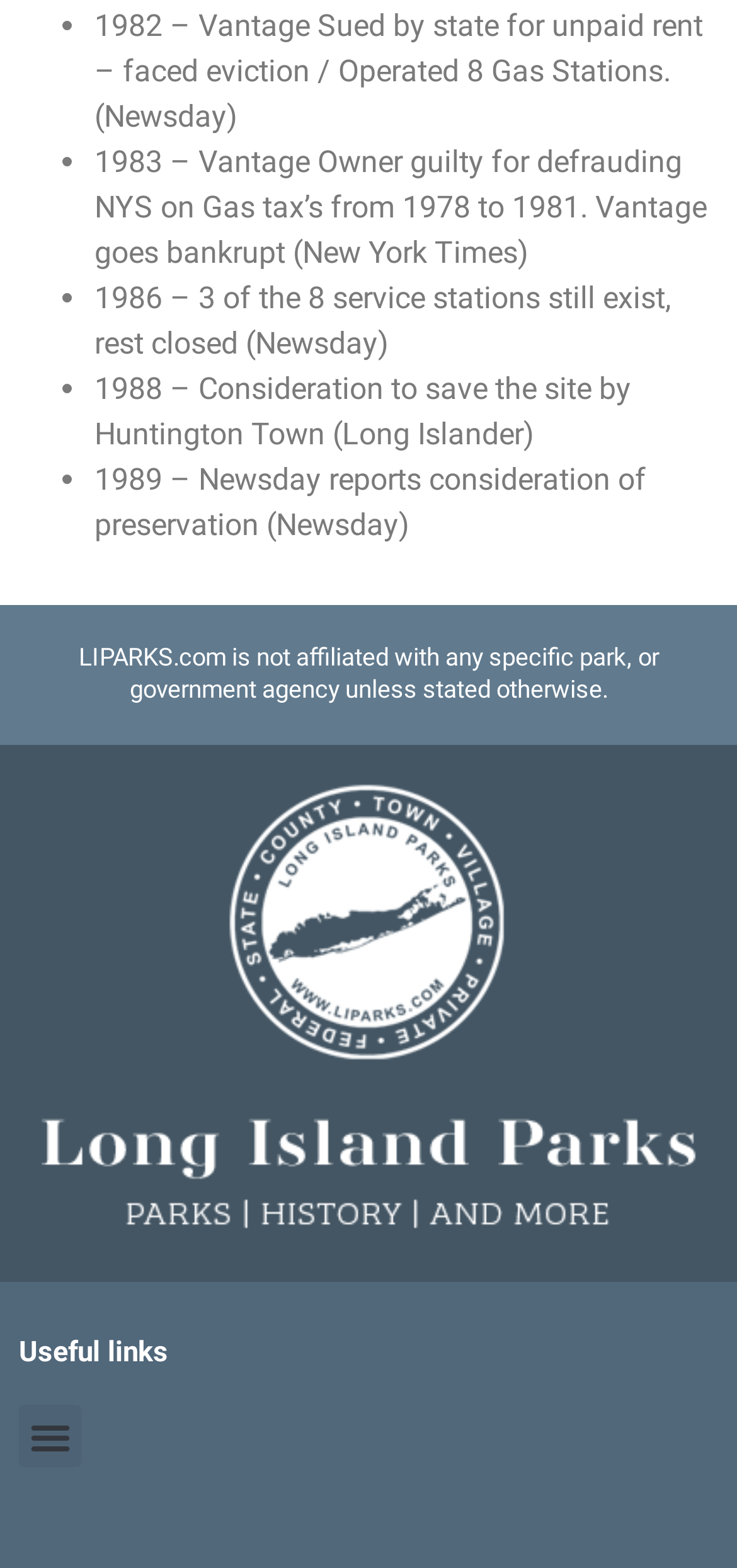How many gas stations did Vantage operate in 1982?
Based on the image, give a one-word or short phrase answer.

8